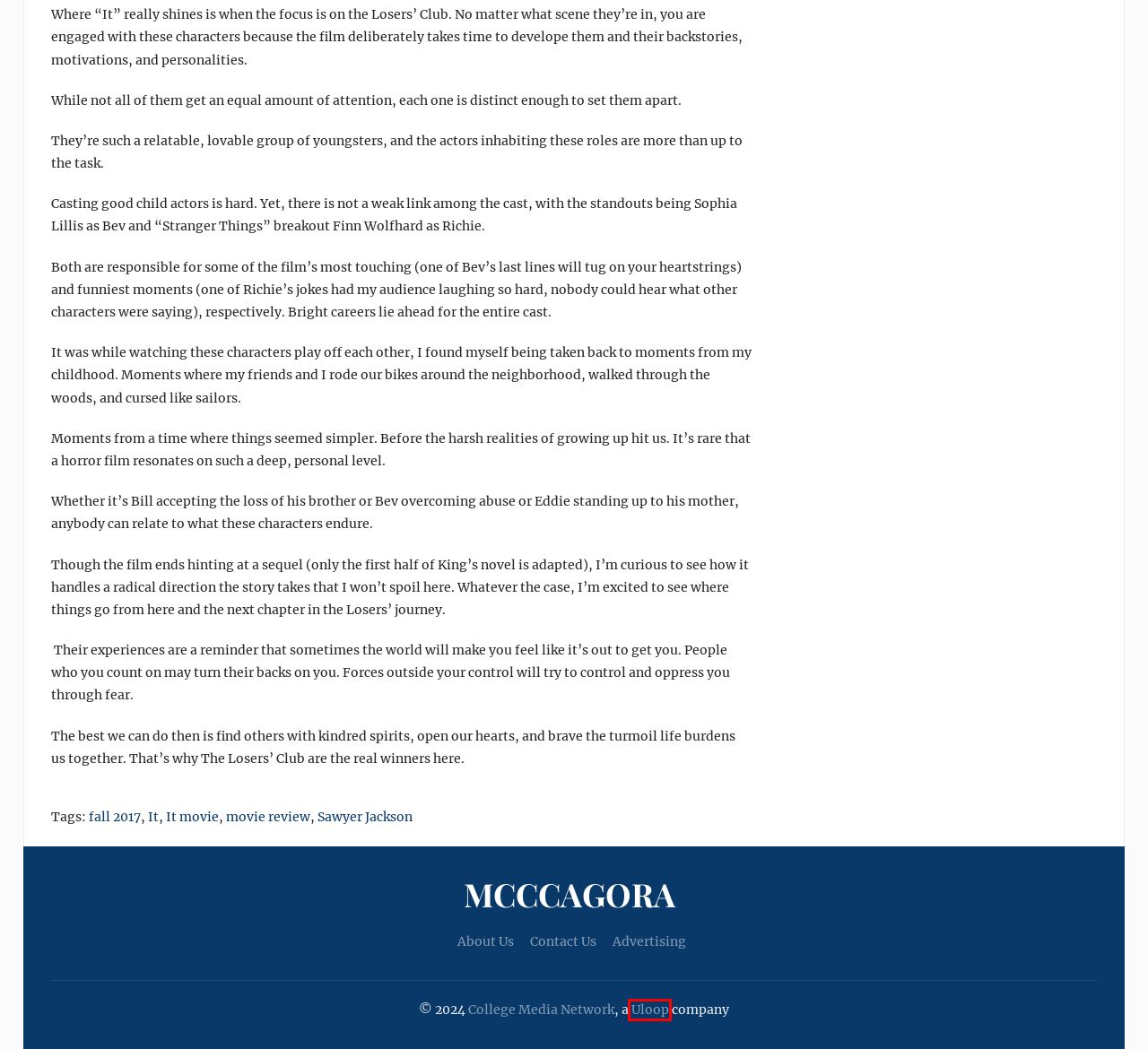Inspect the screenshot of a webpage with a red rectangle bounding box. Identify the webpage description that best corresponds to the new webpage after clicking the element inside the bounding box. Here are the candidates:
A. College Media Network - The media leaders of tomorrow, today
B. movie review – Mcccagora
C. fall 2017 – Mcccagora
D. It movie – Mcccagora
E. Uloop: Student Housing, College Jobs, Tutors, Roommates, and More
F. Sawyer Jackson – Mcccagora
G. Advertising – Mcccagora
H. Contact Us – Mcccagora

E